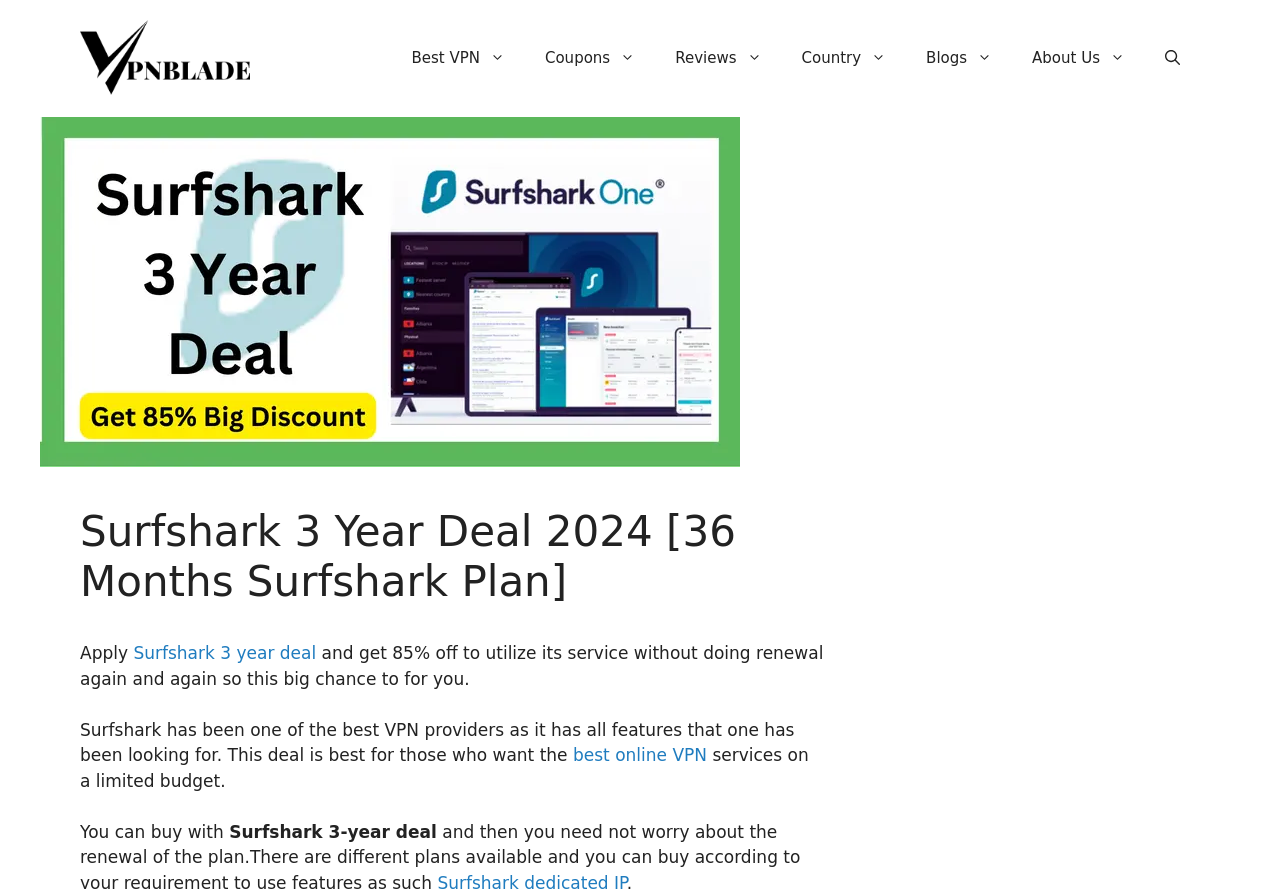Identify the bounding box of the HTML element described as: "best online VPN".

[0.448, 0.838, 0.552, 0.861]